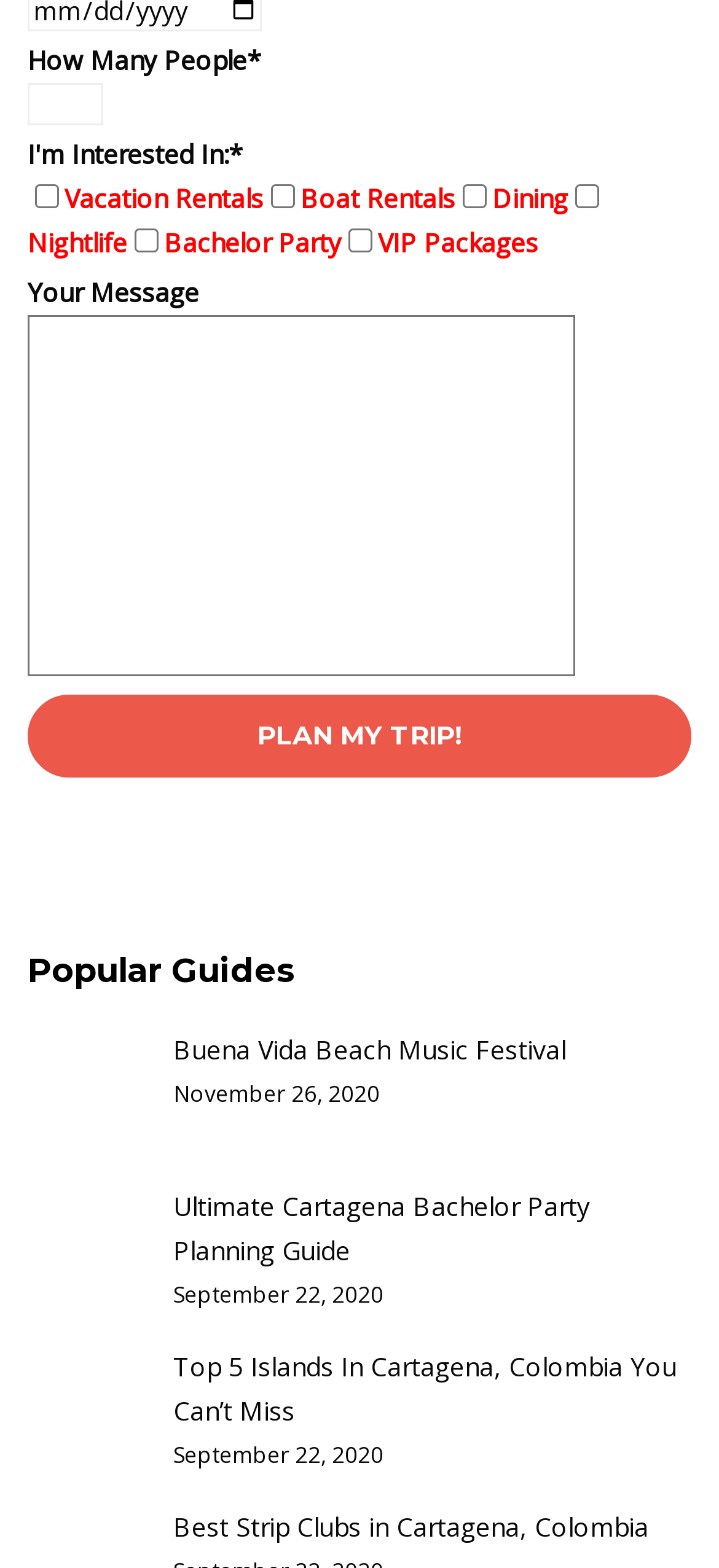What is the date of the 'Ultimate Cartagena Bachelor Party Planning Guide'?
Please respond to the question with a detailed and well-explained answer.

The date of the 'Ultimate Cartagena Bachelor Party Planning Guide' is mentioned as September 22, 2020, which is likely the publication or update date of the guide.